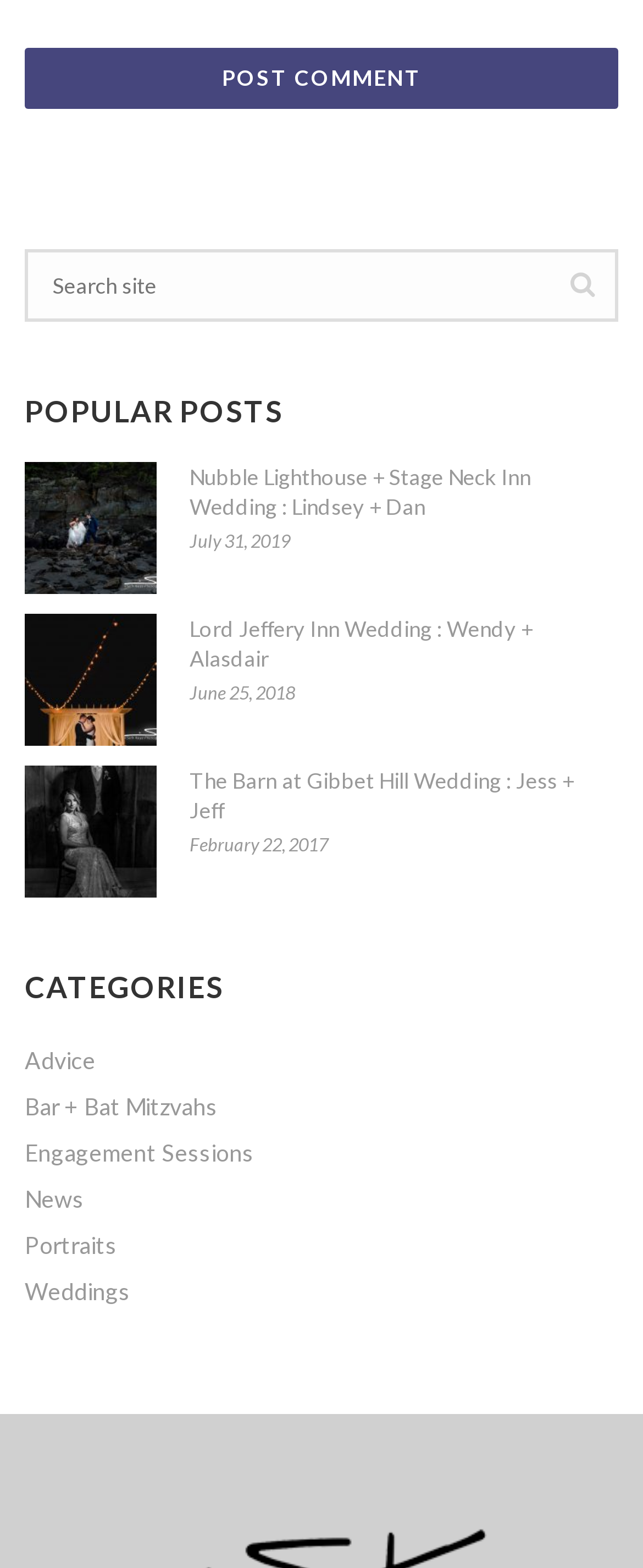Identify the bounding box coordinates of the part that should be clicked to carry out this instruction: "View Nubble Lighthouse + Stage Neck Inn Wedding".

[0.038, 0.295, 0.244, 0.379]